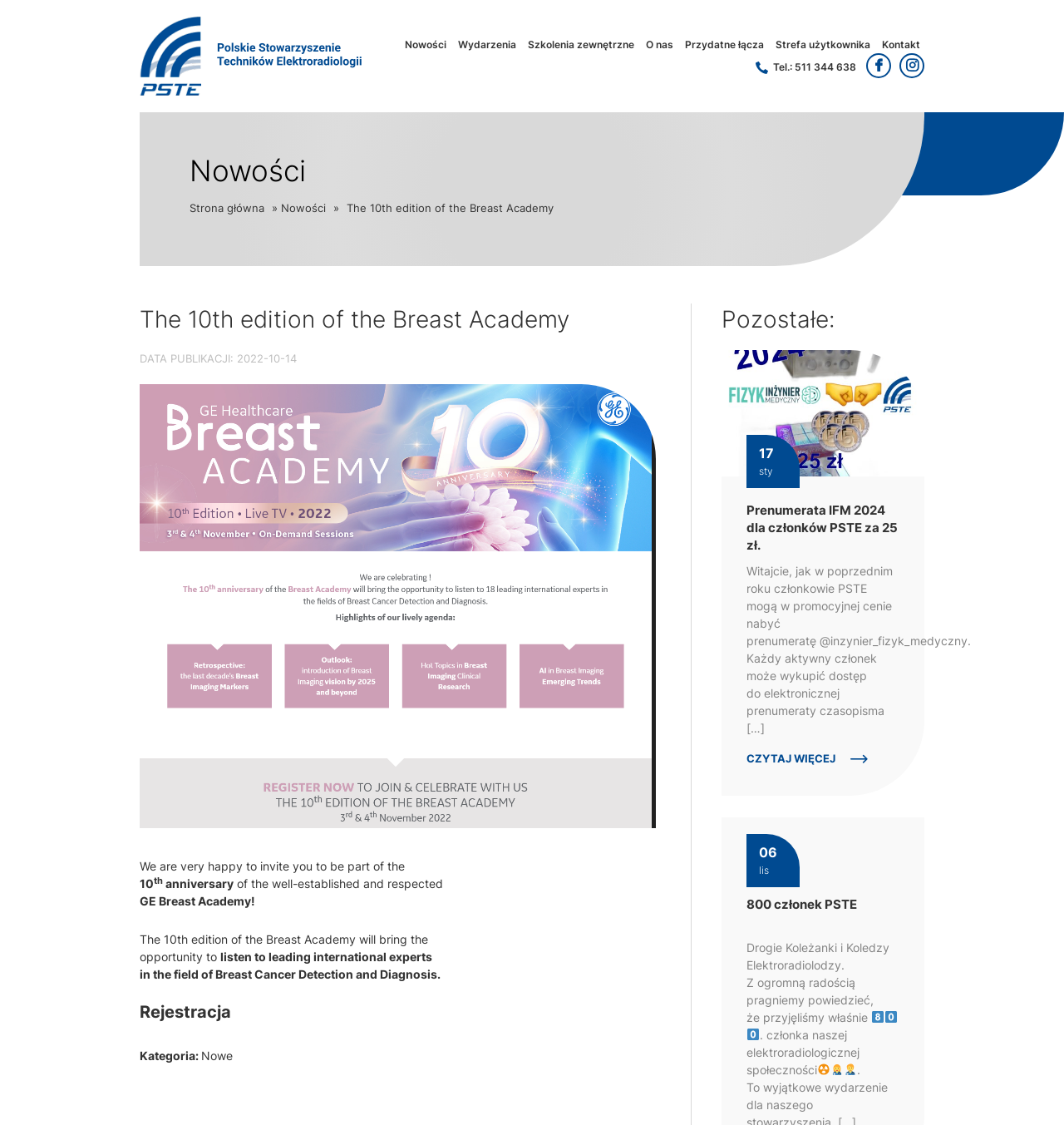What is the topic of the academy?
Using the image, answer in one word or phrase.

Breast Cancer Detection and Diagnosis